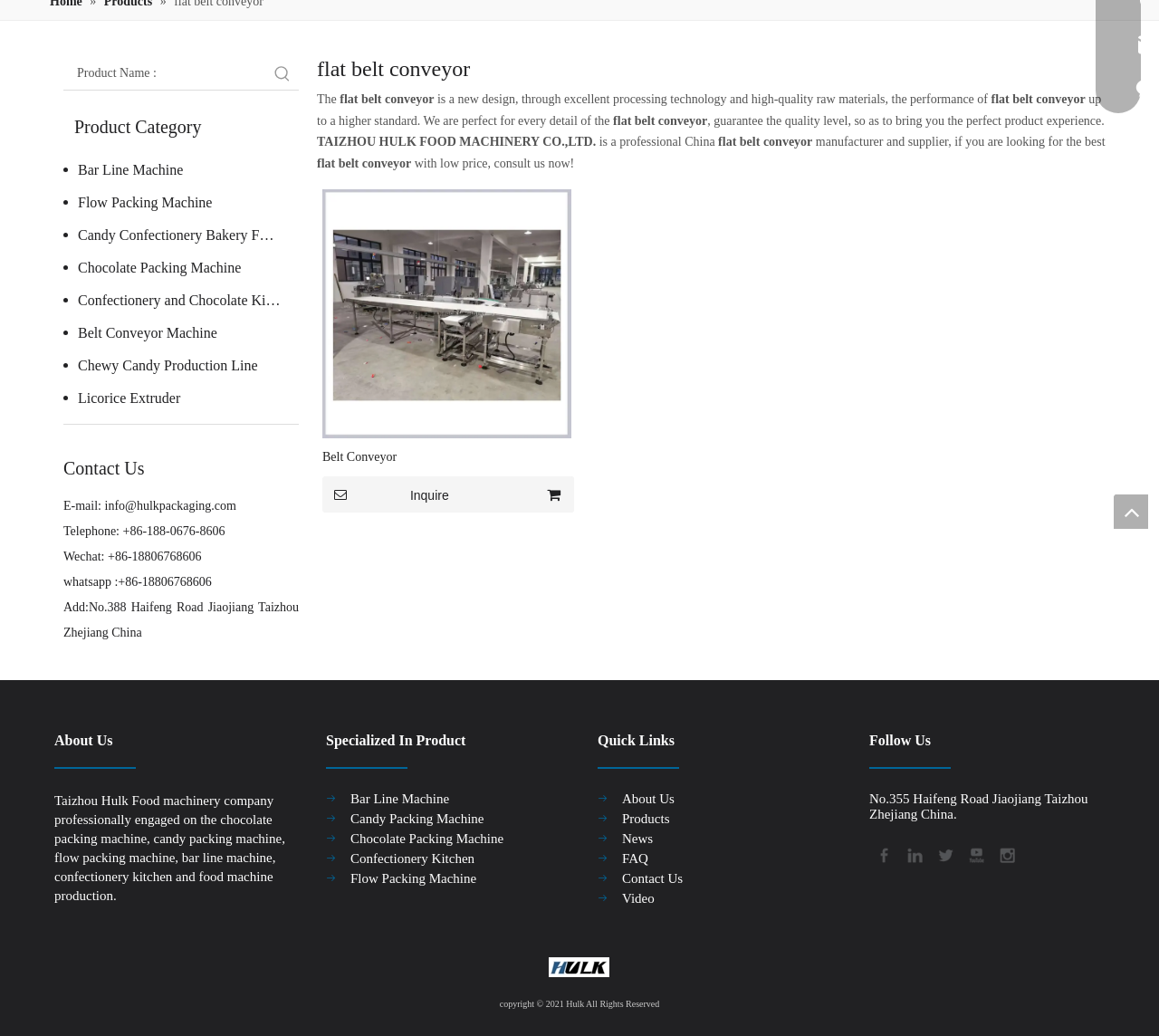Using the provided element description: "News", determine the bounding box coordinates of the corresponding UI element in the screenshot.

[0.537, 0.802, 0.563, 0.817]